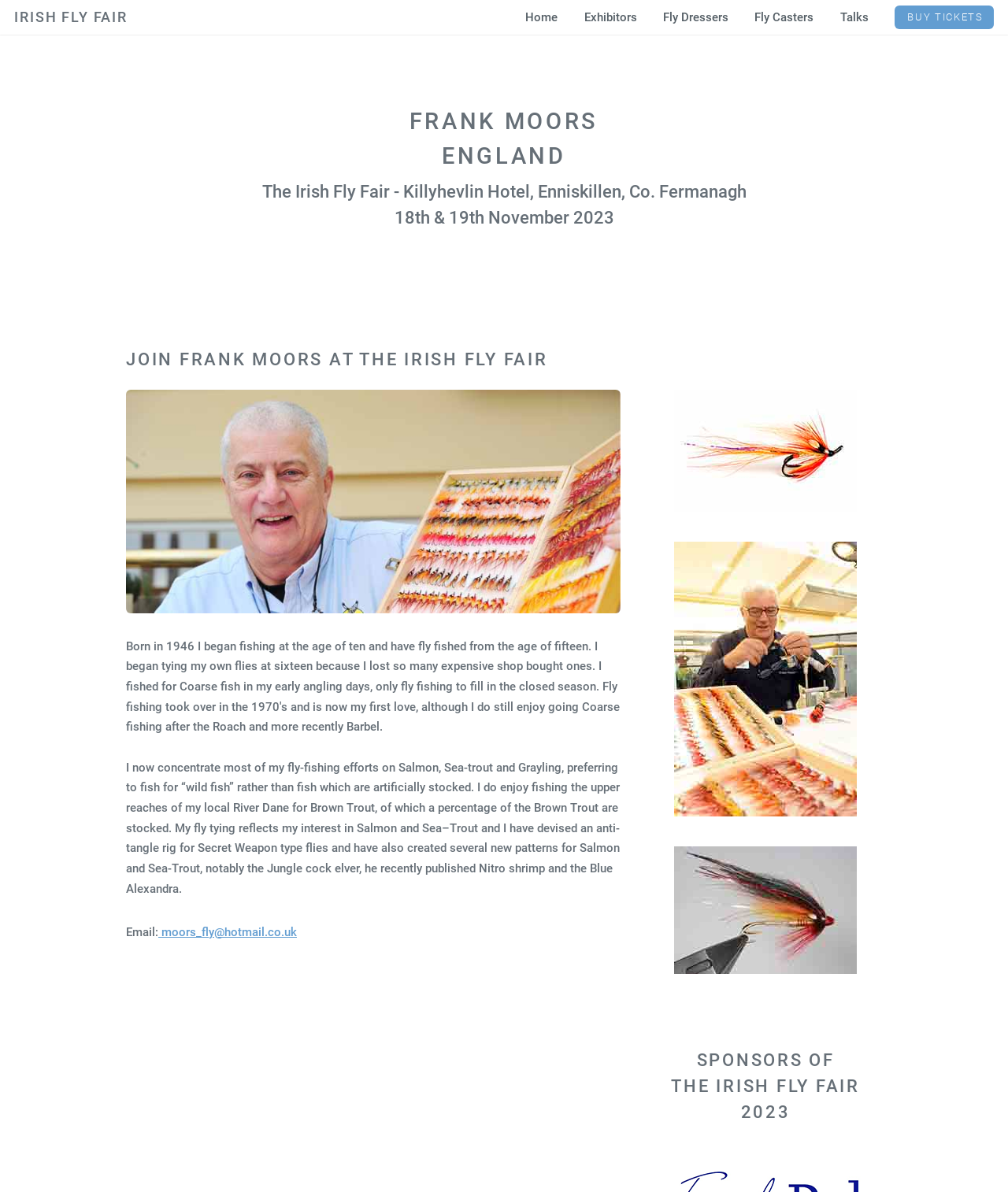Could you highlight the region that needs to be clicked to execute the instruction: "Buy tickets for the Irish Fly Fair"?

[0.887, 0.005, 0.986, 0.024]